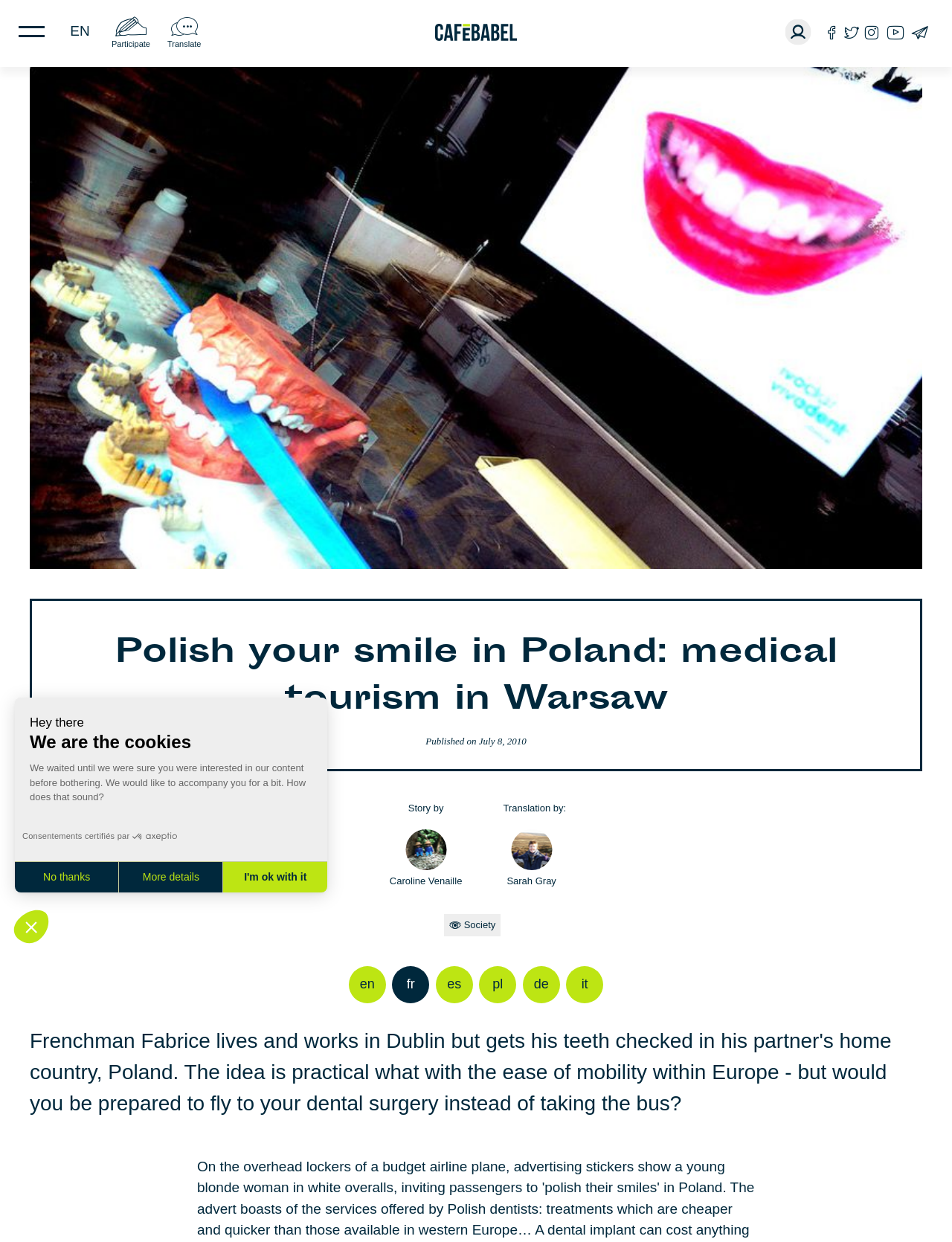Predict the bounding box of the UI element based on the description: "parent_node: Society". The coordinates should be four float numbers between 0 and 1, formatted as [left, top, right, bottom].

[0.812, 0.003, 0.863, 0.048]